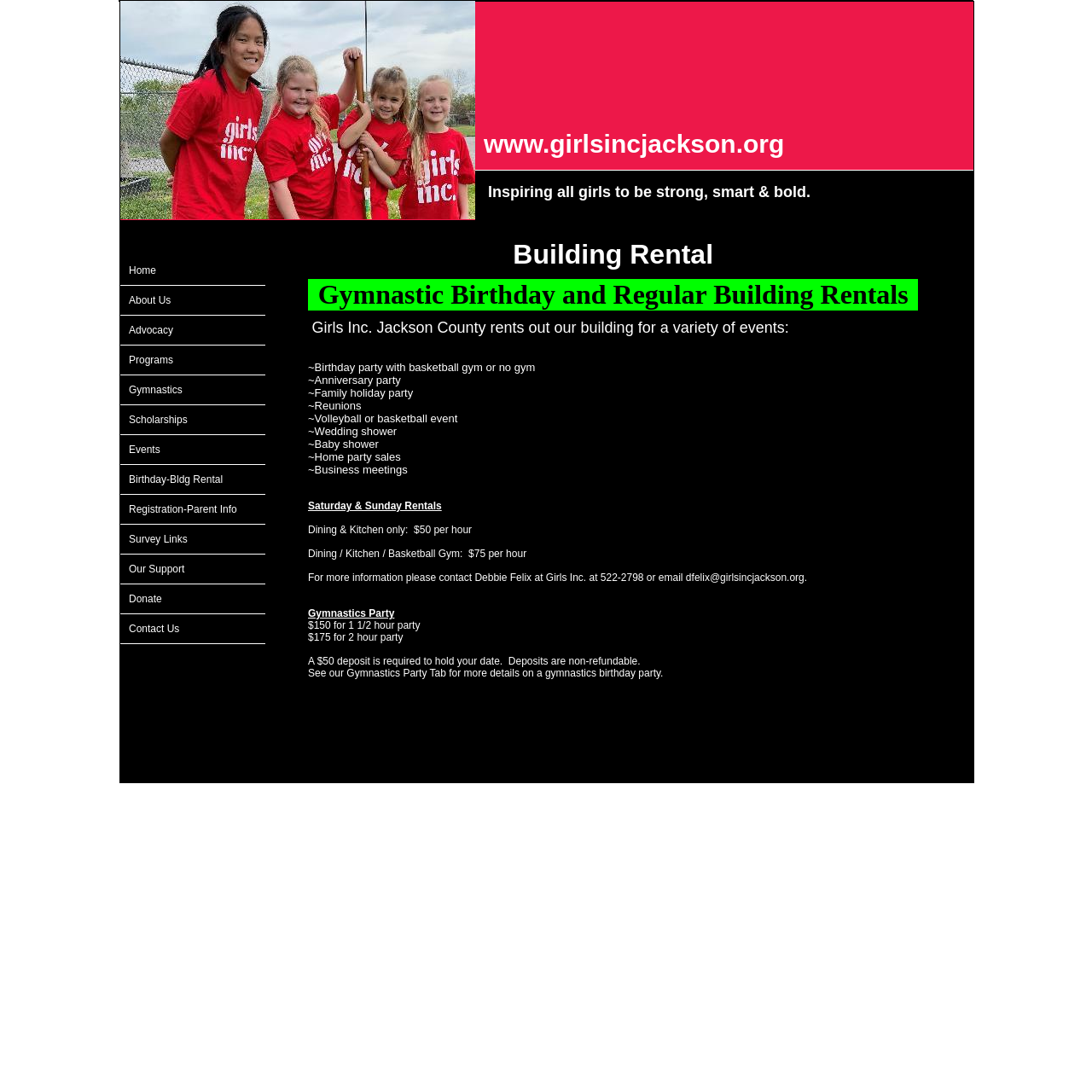Identify the bounding box coordinates of the clickable region necessary to fulfill the following instruction: "Contact Debbie Felix for building rental information". The bounding box coordinates should be four float numbers between 0 and 1, i.e., [left, top, right, bottom].

[0.282, 0.523, 0.739, 0.534]